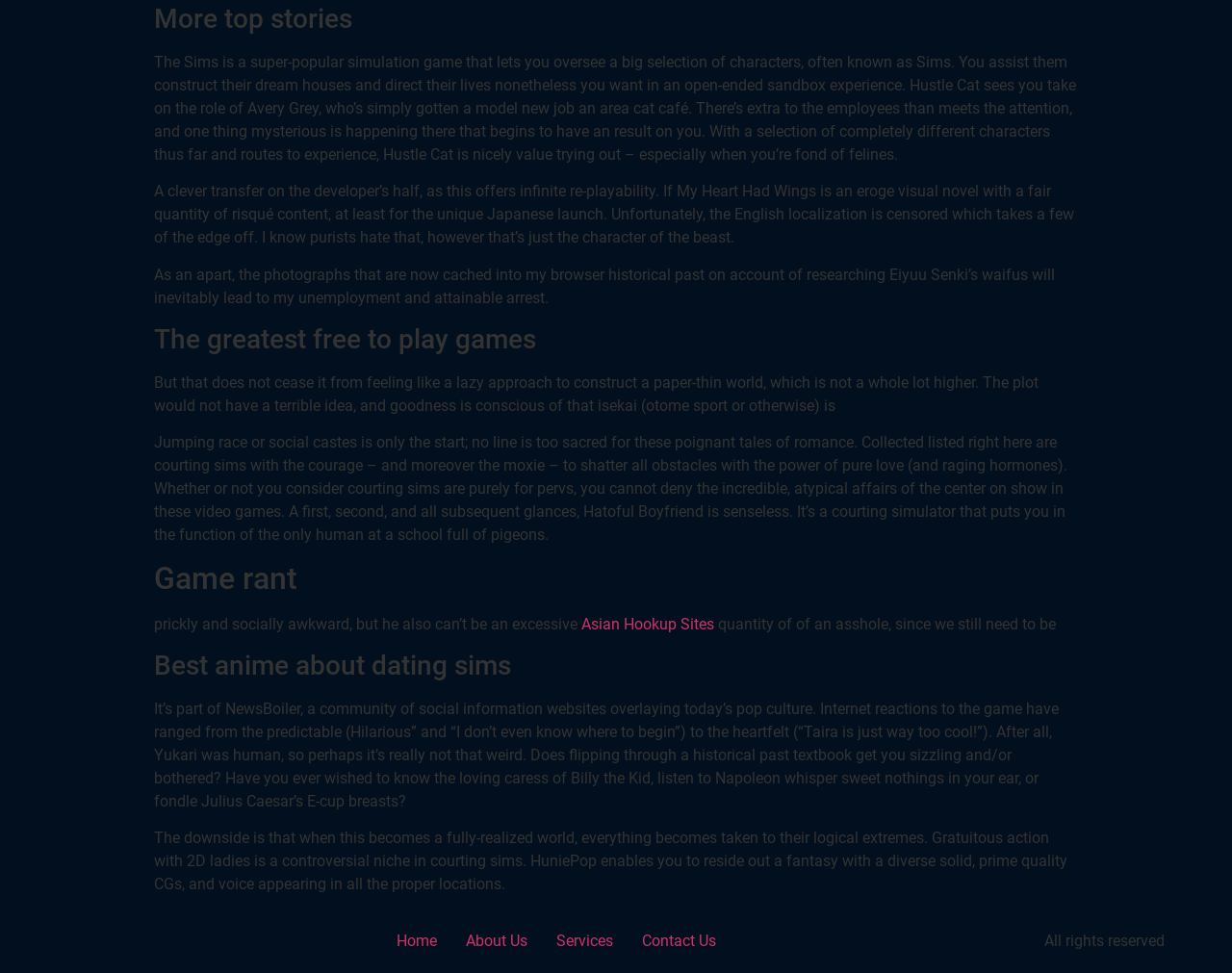Determine the bounding box coordinates of the UI element that matches the following description: "Services". The coordinates should be four float numbers between 0 and 1 in the format [left, top, right, bottom].

[0.439, 0.951, 0.509, 0.985]